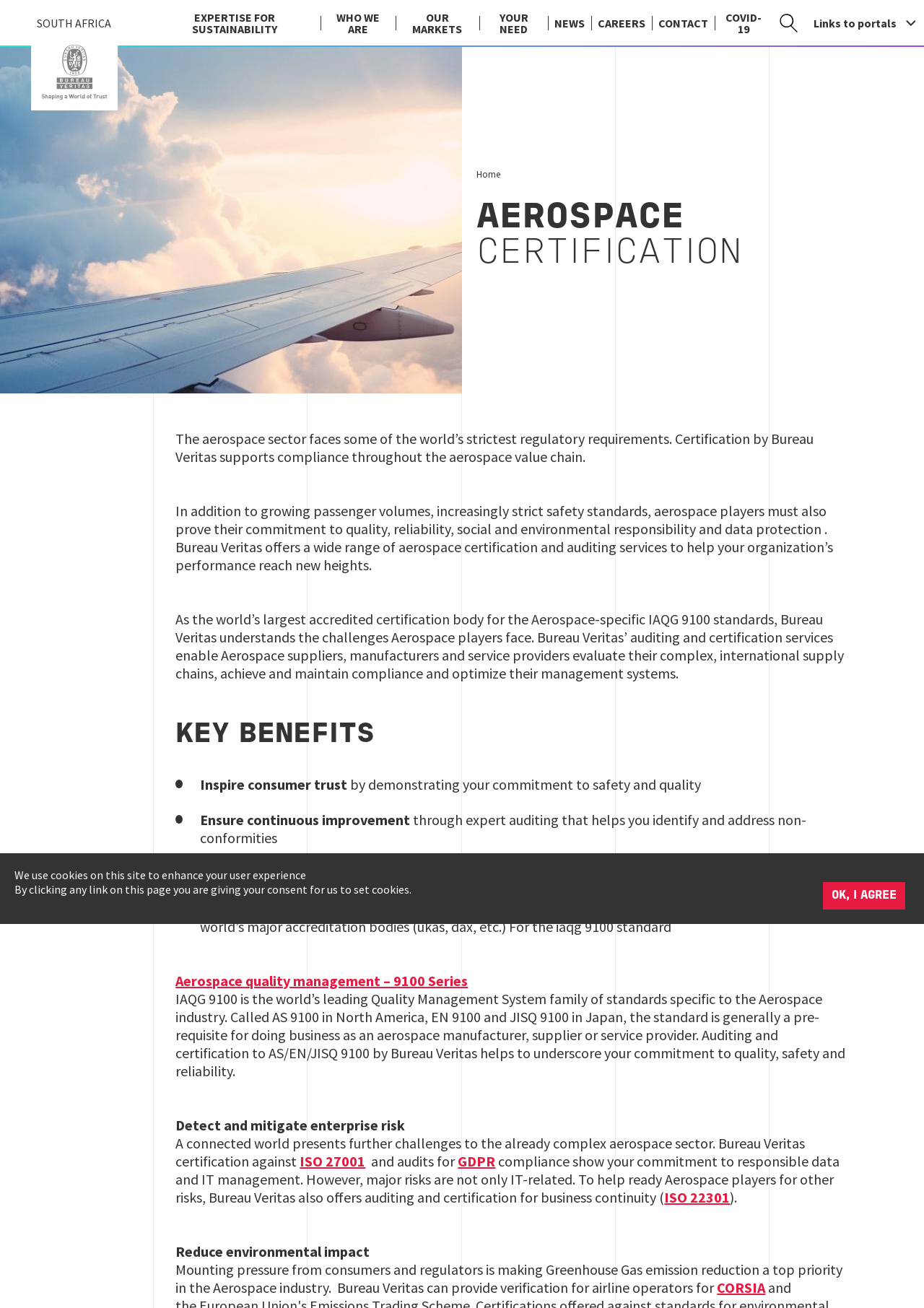What is the name of the certification body?
Based on the screenshot, give a detailed explanation to answer the question.

The name of the certification body is Bureau Veritas, which is mentioned in the webpage as the largest accredited certification body for the Aerospace-specific IAQG 9100 standards.